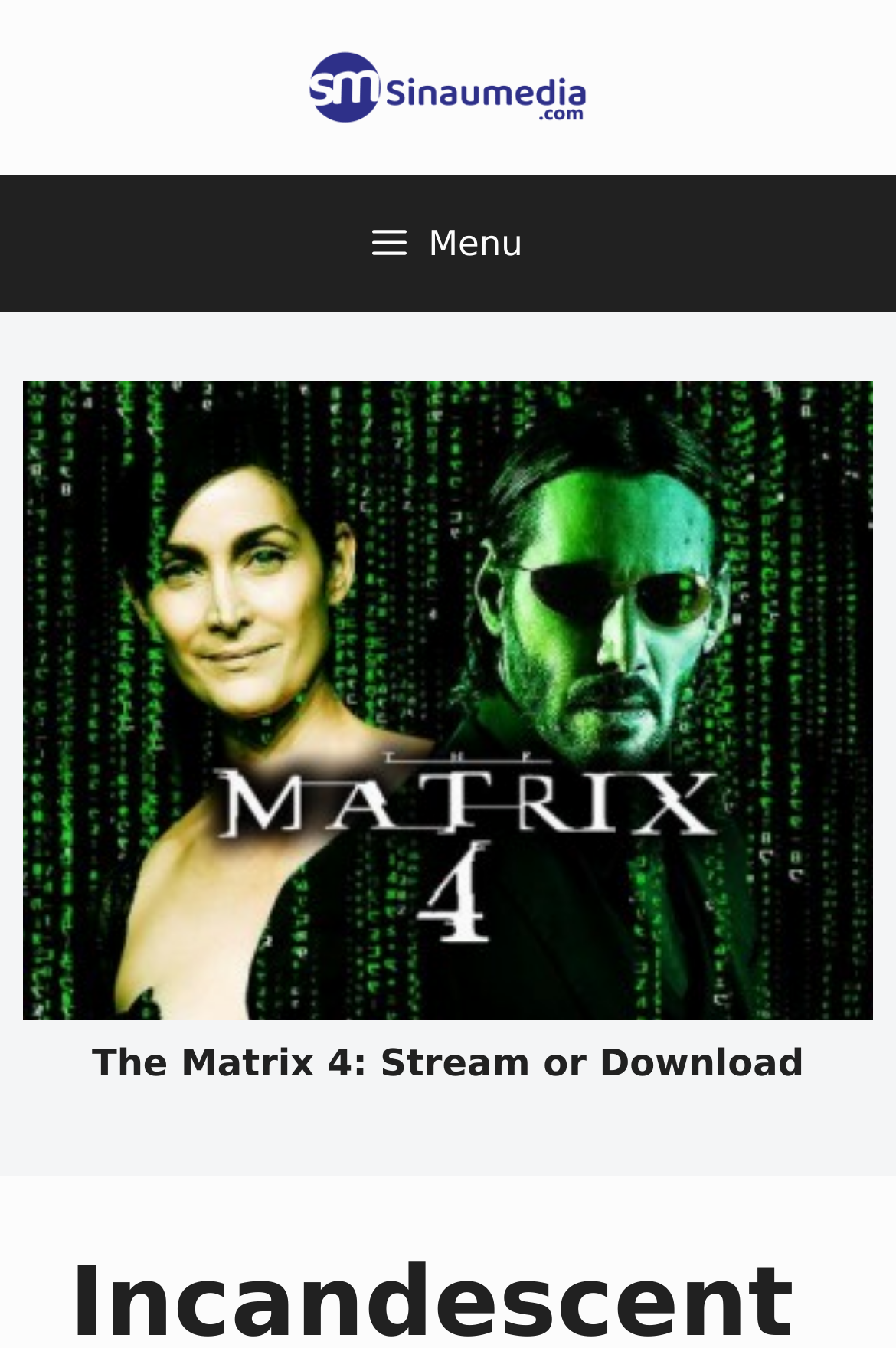Identify the headline of the webpage and generate its text content.

Incandescent Lamp Inventor: Biography And History